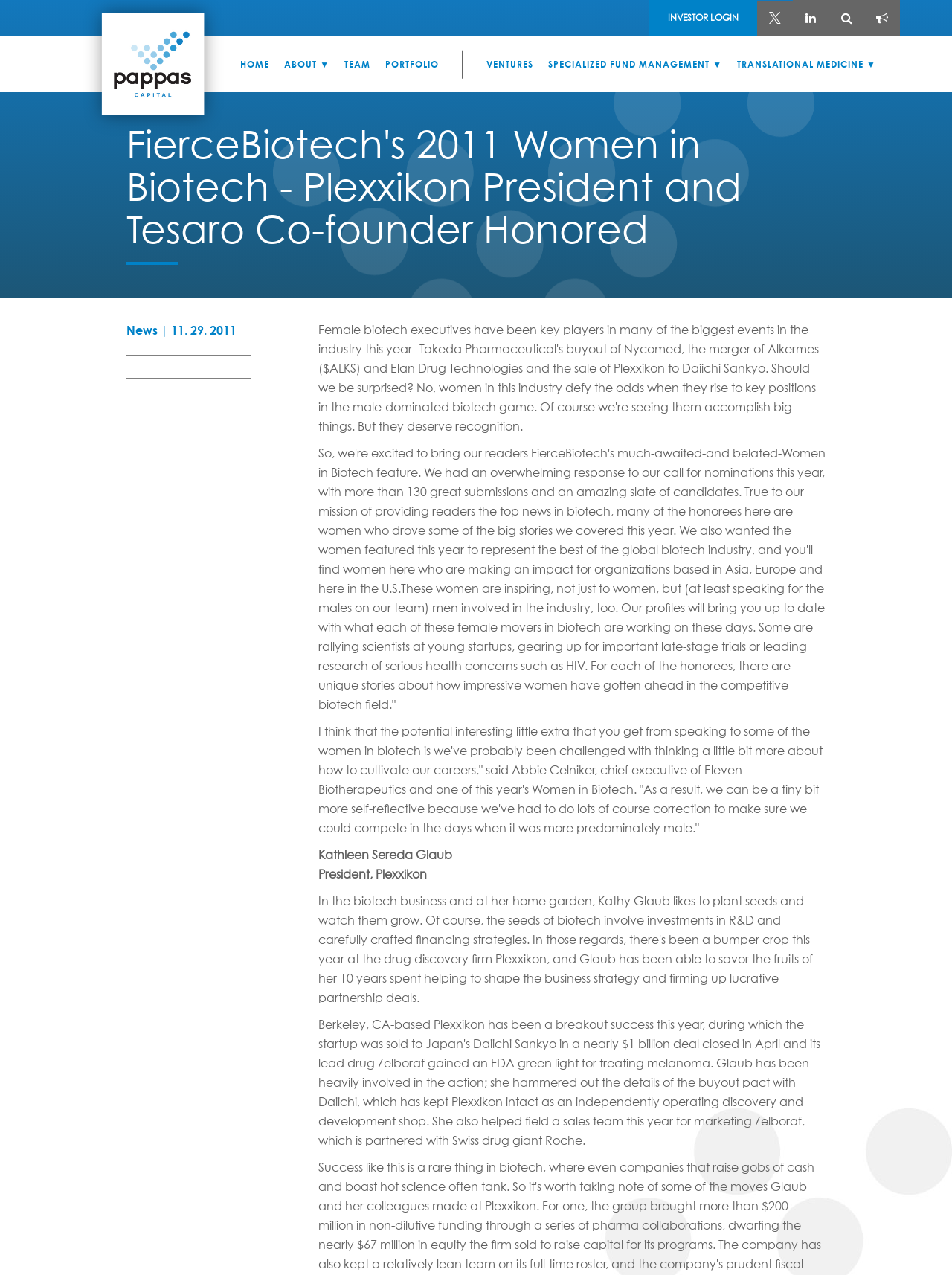Write an exhaustive caption that covers the webpage's main aspects.

The webpage appears to be an article from FierceBiotech, a biotech news website, featuring their 2011 Women in Biotech list. At the top of the page, there are several links, including "INVESTOR LOGIN" and icons represented by Unicode characters. Below these links, there is a logo image of "Pappas Capital" on the left side. 

The main navigation menu is located below the logo, consisting of links to "HOME", "ABOUT", "TEAM", "PORTFOLIO", "VENTURES", "SPECIALIZED FUND MANAGEMENT", and "TRANSLATIONAL MEDICINE". 

On the left side of the page, there is a section with a "News" label and a date "11. 29. 2011". The main content of the article is a long paragraph that introduces the Women in Biotech feature, explaining the selection process and the achievements of the honorees. 

Below this introduction, there are quotes from Abbie Celniker, CEO of Eleven Biotherapeutics, and a brief profile of Kathleen Sereda Glaub, President of Plexxikon, one of the women featured in the list. The article likely continues with more profiles of the honorees, but this is not visible in the provided accessibility tree.